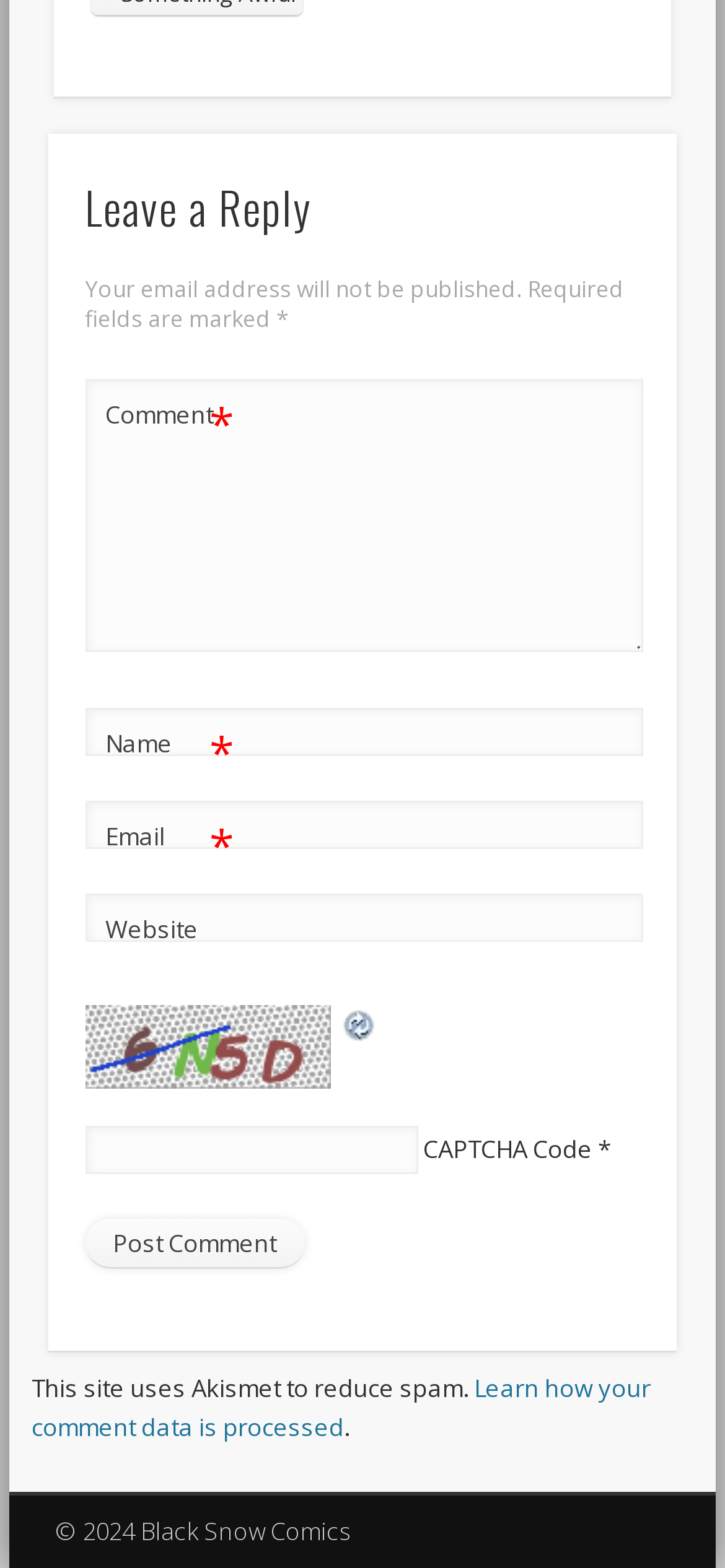For the given element description alt="Refresh", determine the bounding box coordinates of the UI element. The coordinates should follow the format (top-left x, top-left y, bottom-right x, bottom-right y) and be within the range of 0 to 1.

[0.468, 0.643, 0.525, 0.666]